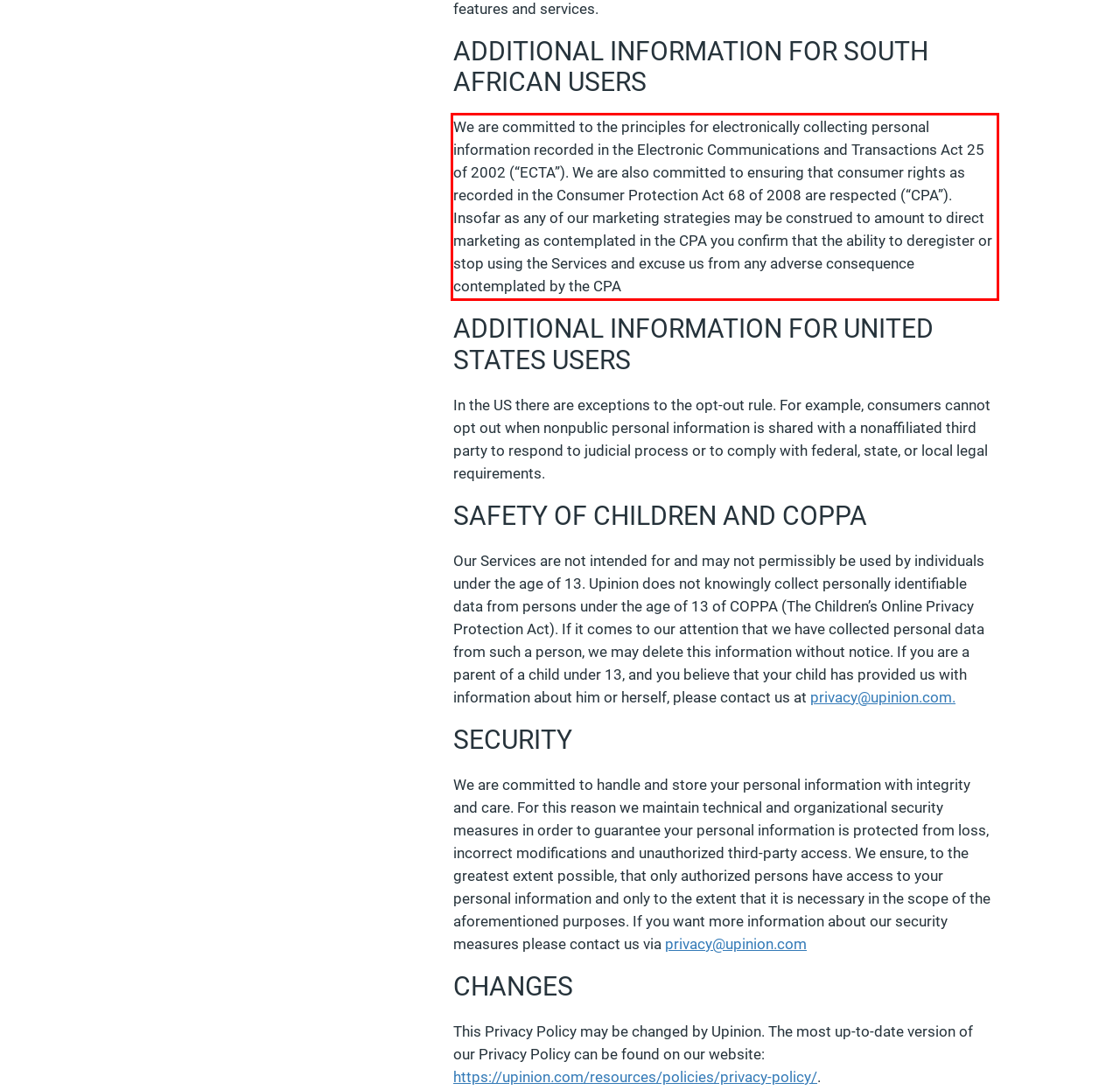From the screenshot of the webpage, locate the red bounding box and extract the text contained within that area.

We are committed to the principles for electronically collecting personal information recorded in the Electronic Communications and Transactions Act 25 of 2002 (“ECTA”). We are also committed to ensuring that consumer rights as recorded in the Consumer Protection Act 68 of 2008 are respected (“CPA”). Insofar as any of our marketing strategies may be construed to amount to direct marketing as contemplated in the CPA you confirm that the ability to deregister or stop using the Services and excuse us from any adverse consequence contemplated by the CPA